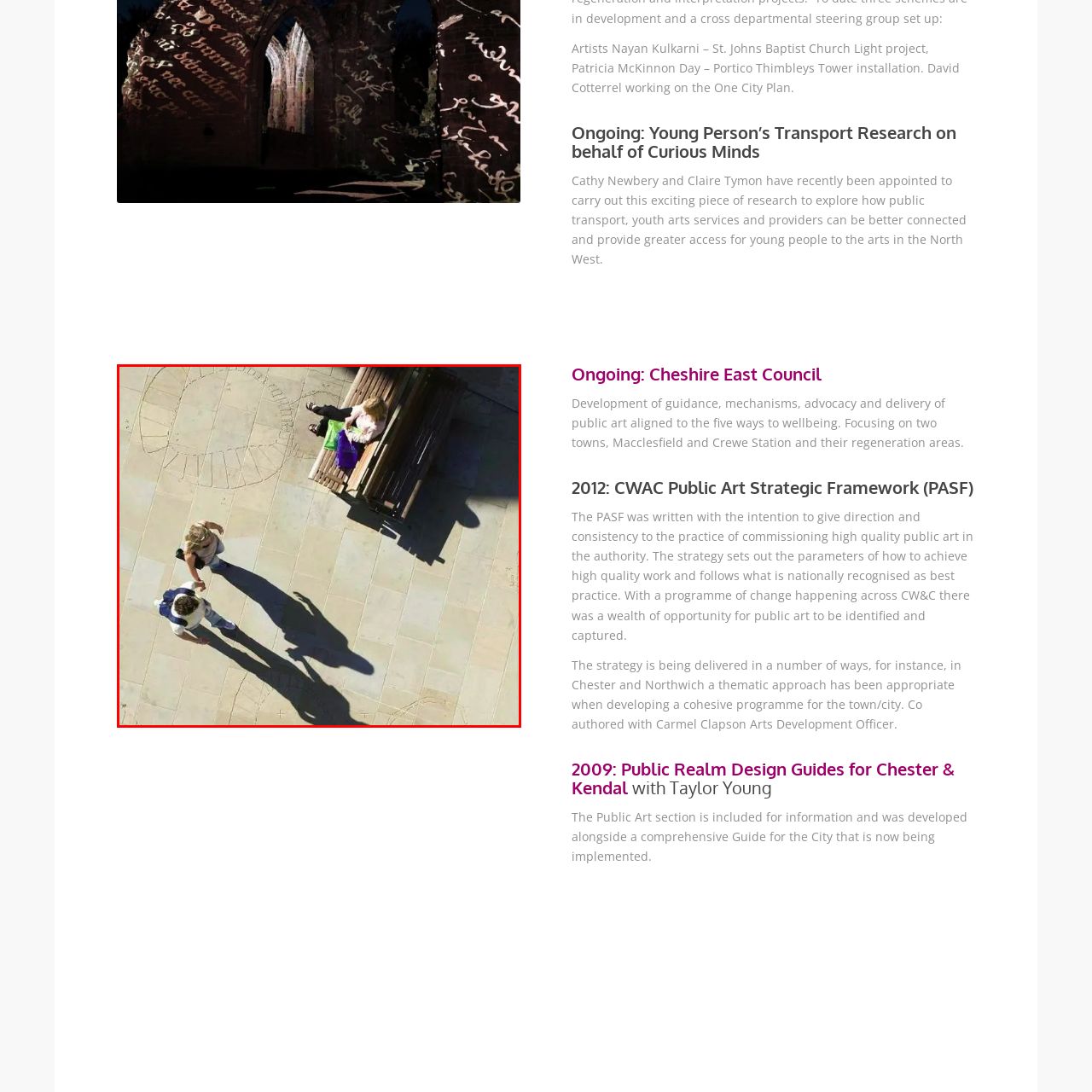Look at the image marked by the red box and respond with a single word or phrase: What is the woman on the bench doing?

Reading or enjoying surroundings